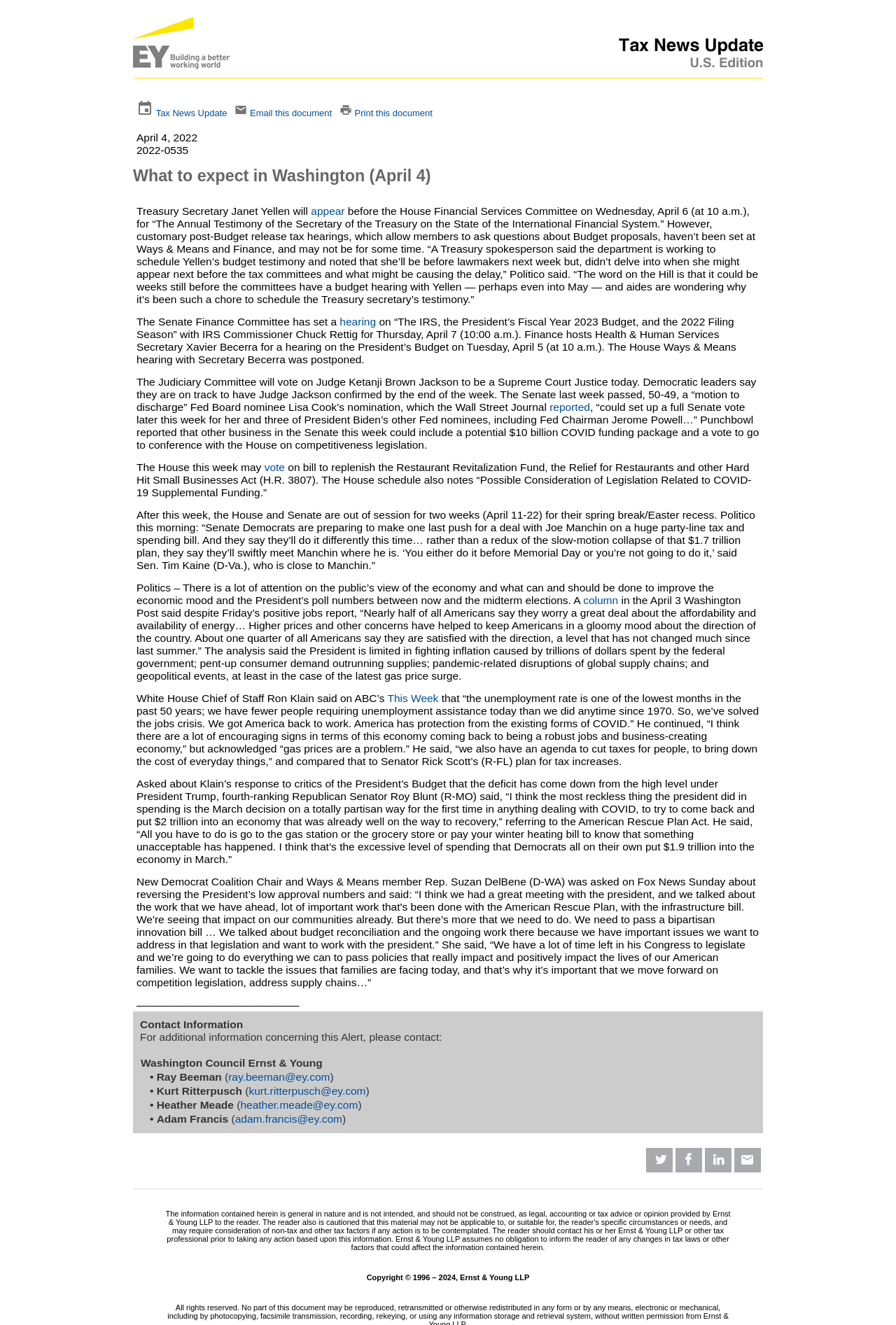Predict the bounding box for the UI component with the following description: "This Week".

[0.432, 0.522, 0.489, 0.531]